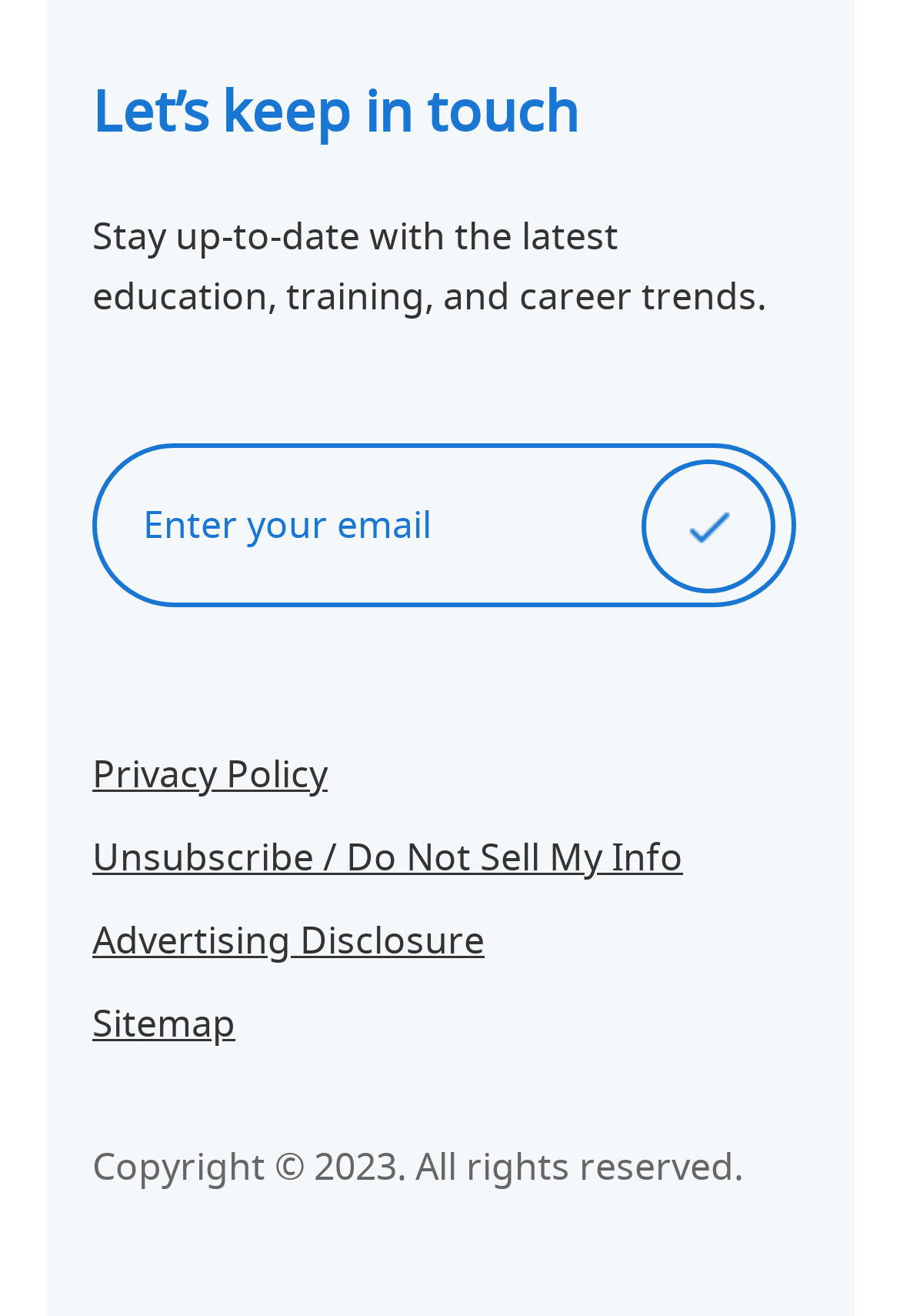What is the function of the 'SUBSCRIBE' button? Refer to the image and provide a one-word or short phrase answer.

Subscribe to newsletter